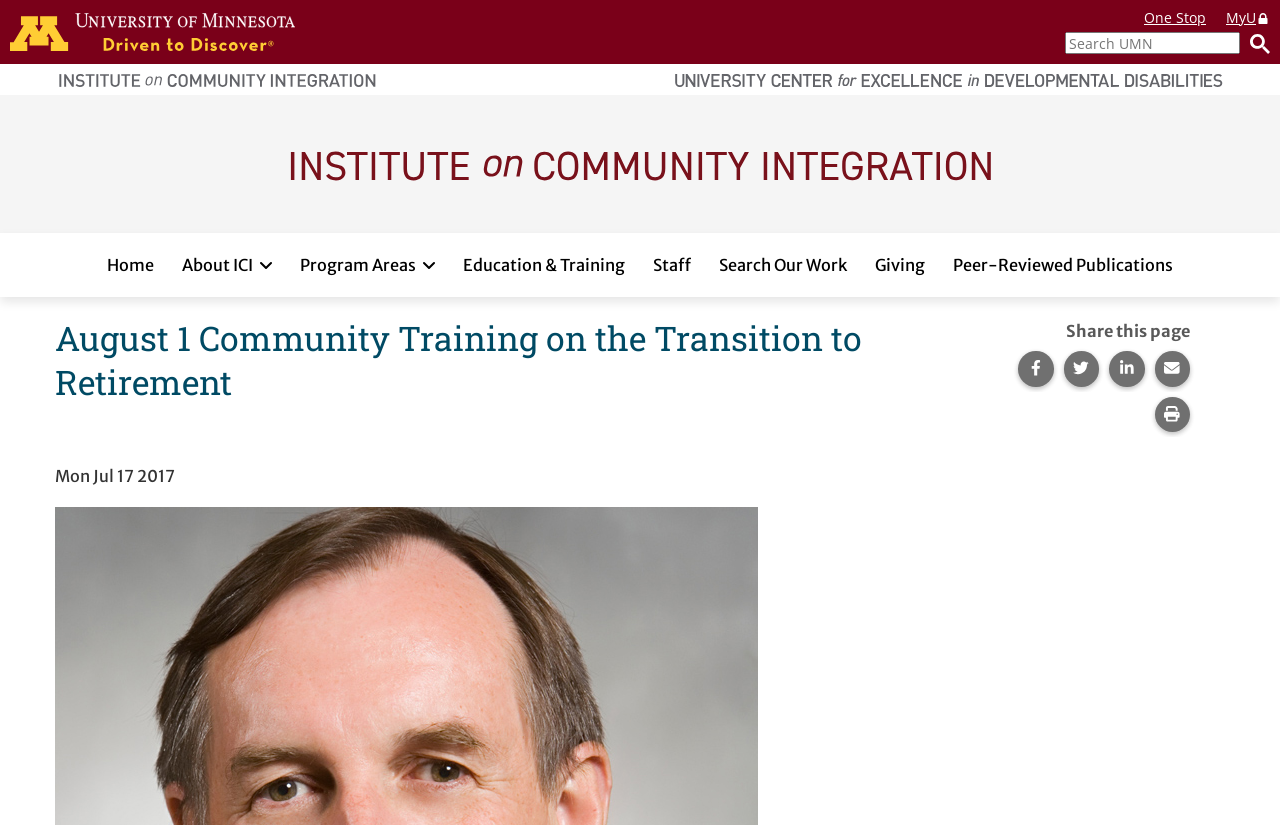Pinpoint the bounding box coordinates of the clickable area necessary to execute the following instruction: "Visit Institute on Community Integration homepage". The coordinates should be given as four float numbers between 0 and 1, namely [left, top, right, bottom].

[0.189, 0.185, 0.811, 0.209]